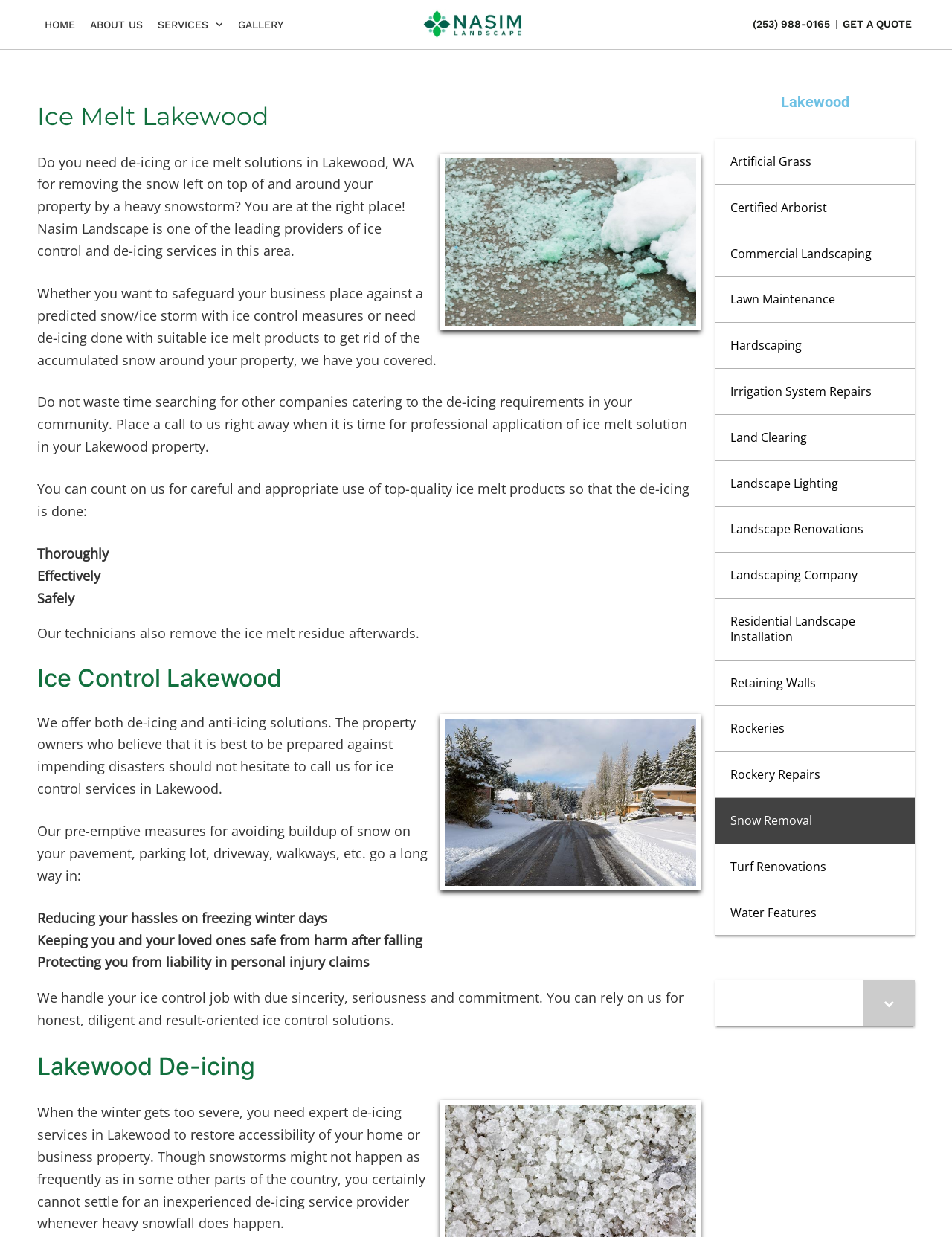Look at the image and answer the question in detail:
What is the purpose of ice control services?

According to the webpage, the purpose of ice control services is to reduce hassles on freezing winter days, keep individuals safe from harm after falling, and protect property owners from liability in personal injury claims.